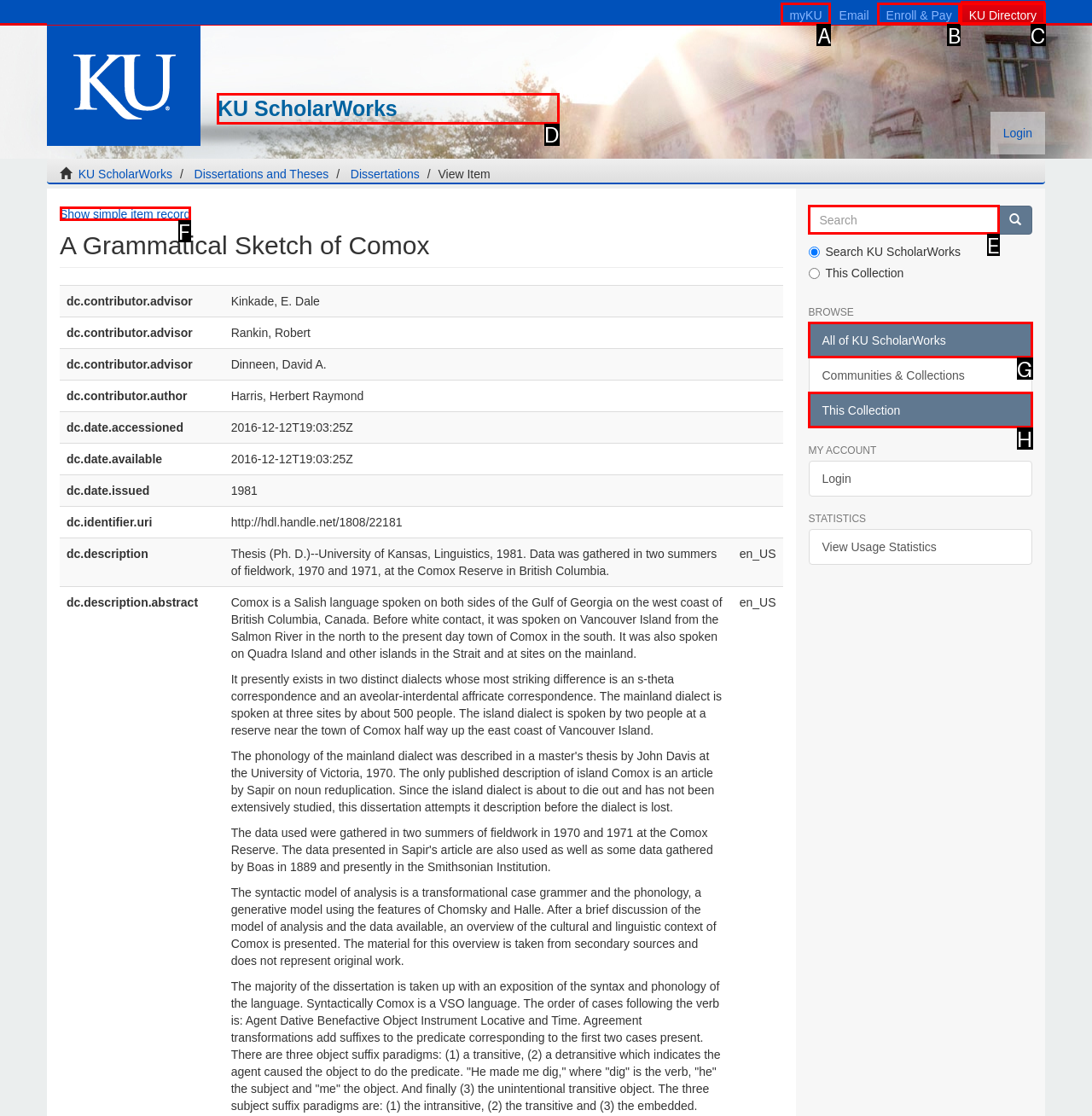To complete the task: Click on the 'KU ScholarWorks' link, which option should I click? Answer with the appropriate letter from the provided choices.

D